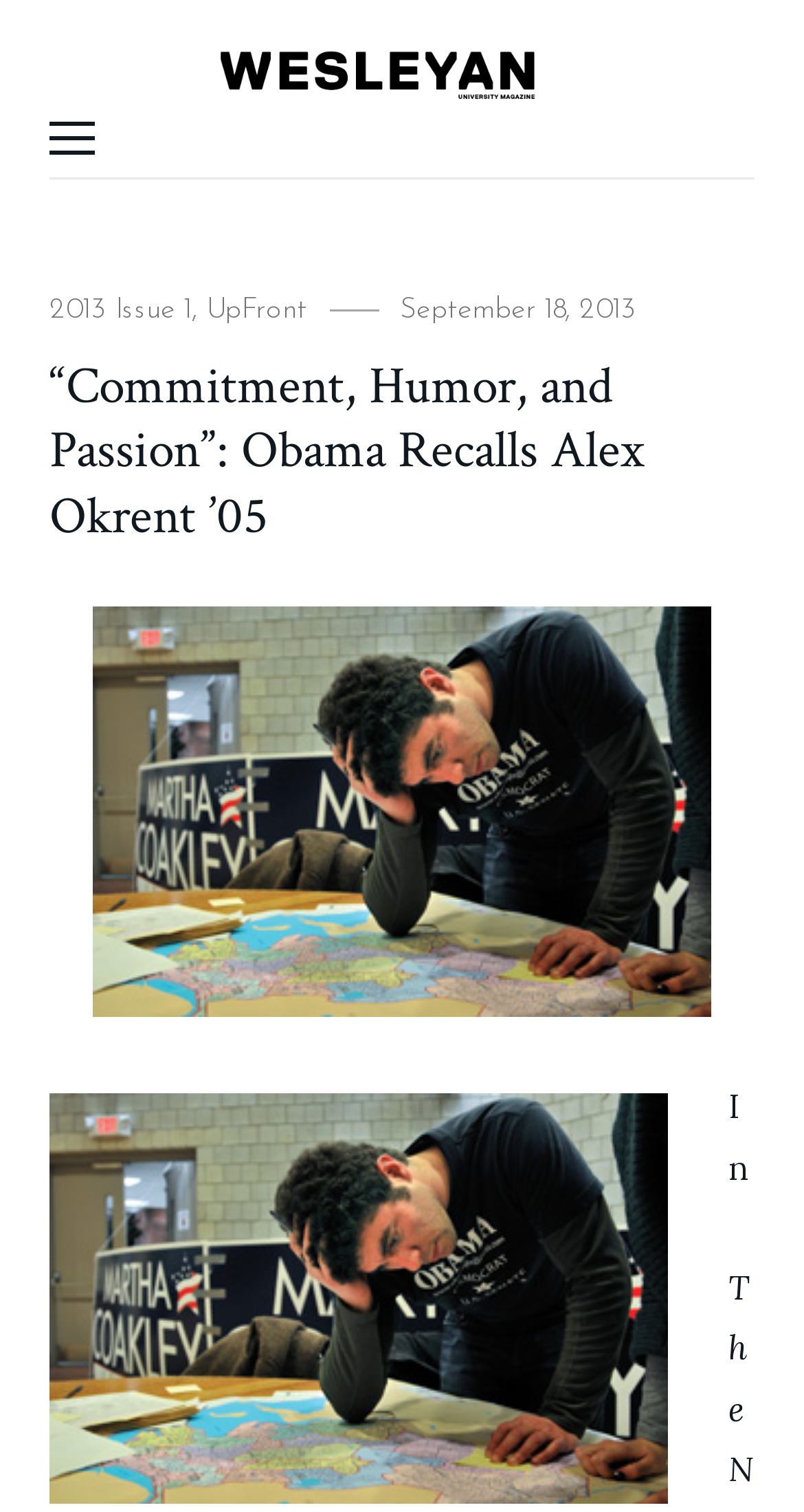Using the description: "parent_node: WESLEYAN UNIVERSITY MAGAZINE", identify the bounding box of the corresponding UI element in the screenshot.

[0.265, 0.027, 0.673, 0.071]